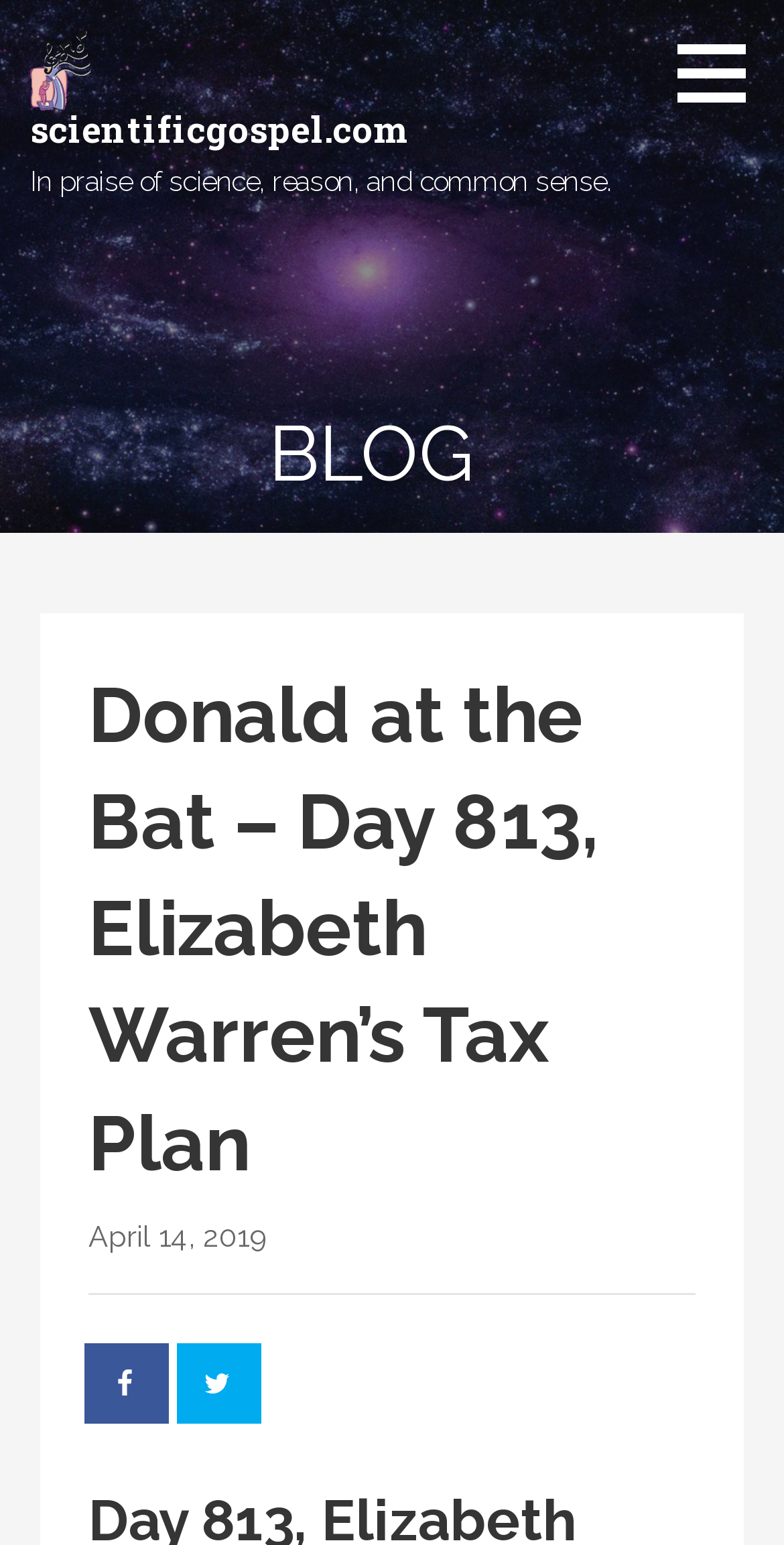How many social media sharing options are available?
Carefully analyze the image and provide a detailed answer to the question.

I counted the number of link elements with text 'Share on Facebook' and 'Share on Twitter', which are both sub-elements of the 'BLOG' heading. There are two such elements, indicating that there are two social media sharing options available.